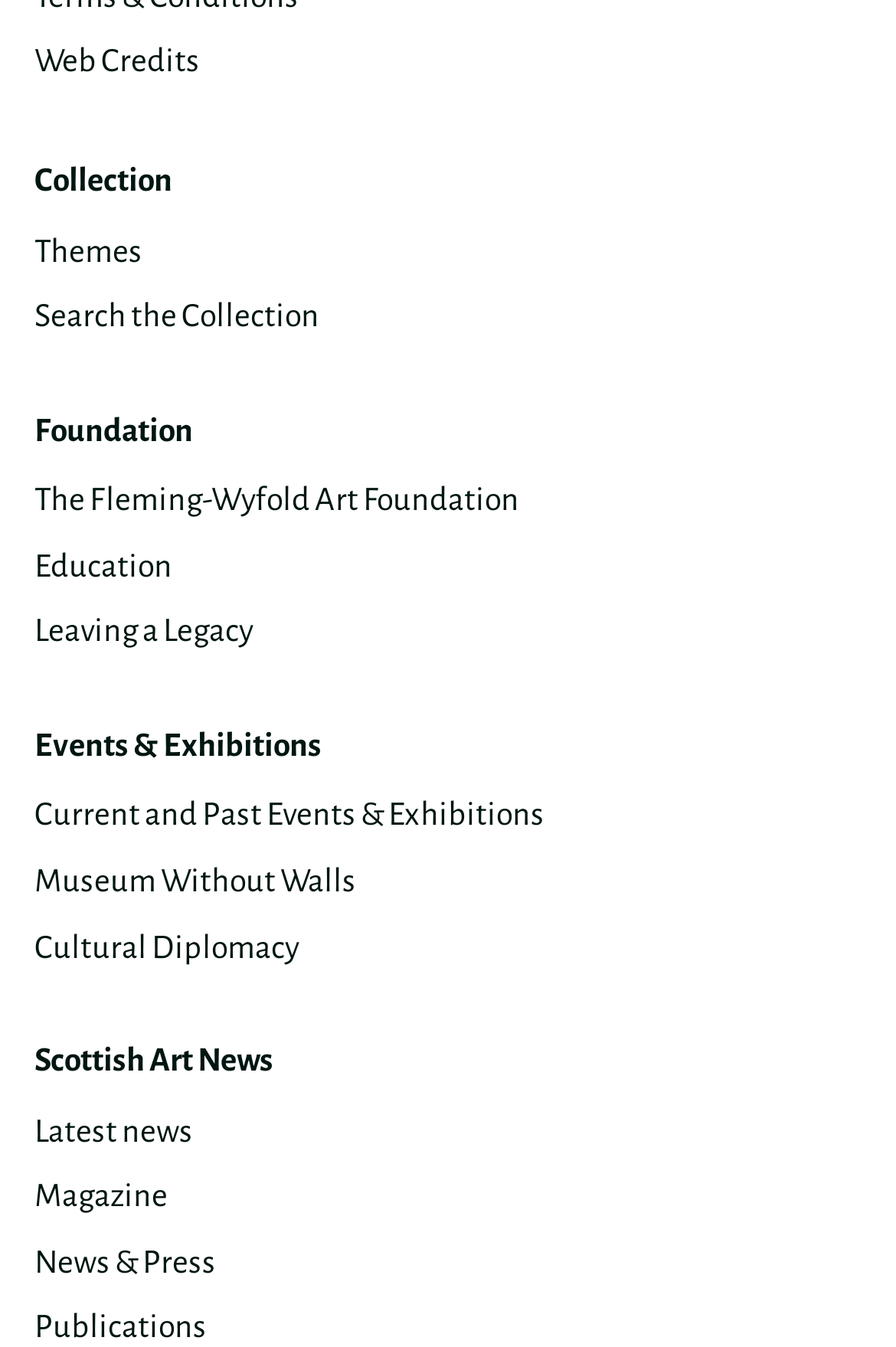How many main sections are on the webpage?
Using the image as a reference, give an elaborate response to the question.

By analyzing the webpage structure, I can identify five main sections: 'Collection', 'Foundation', 'Events & Exhibitions', 'Scottish Art News', and other links that are not categorized under these sections.